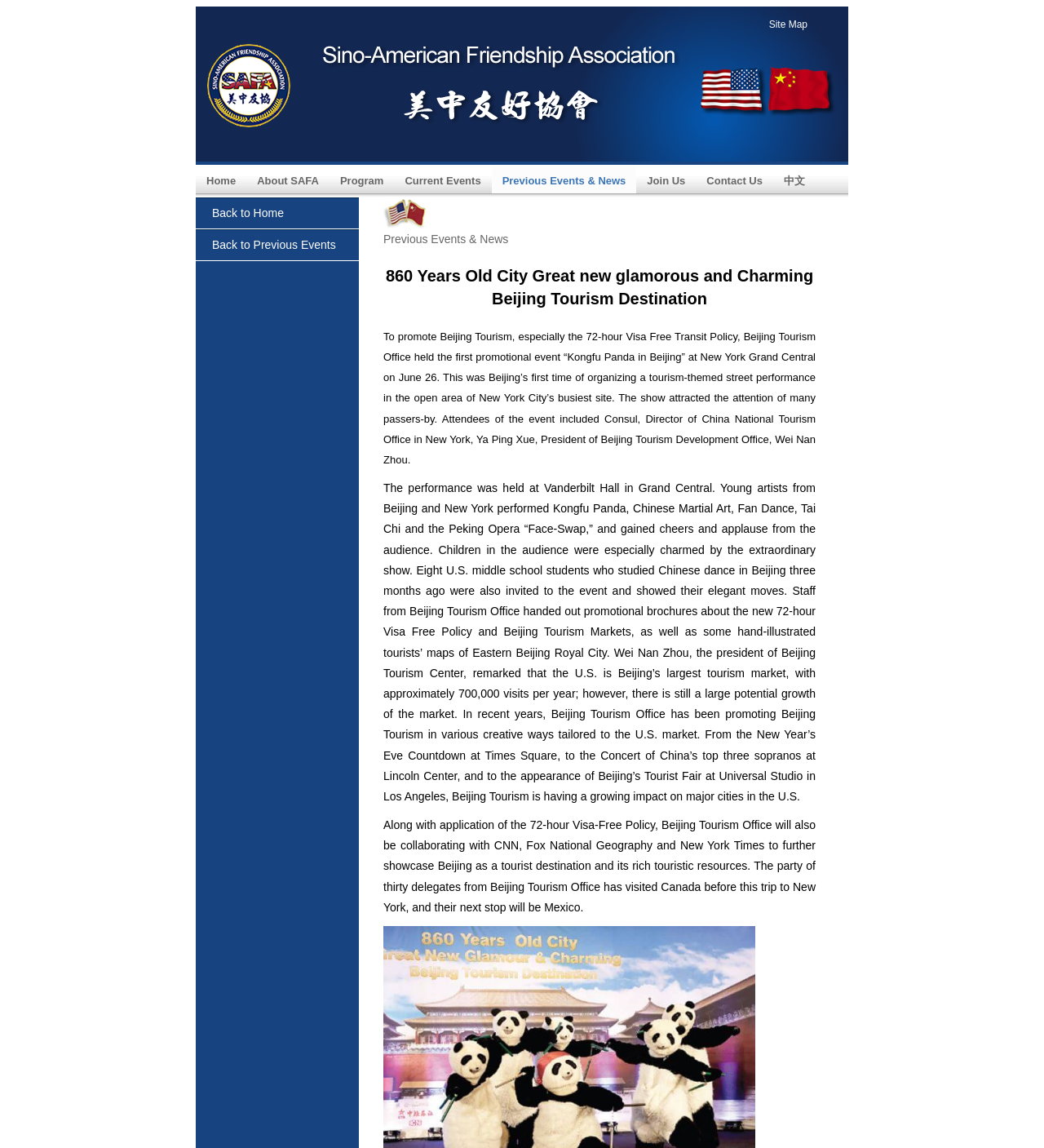Answer the question using only one word or a concise phrase: What is the purpose of Beijing Tourism Office?

Promote Beijing Tourism